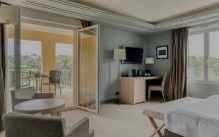Reply to the question with a single word or phrase:
What is mounted on the wall?

Flat-screen television